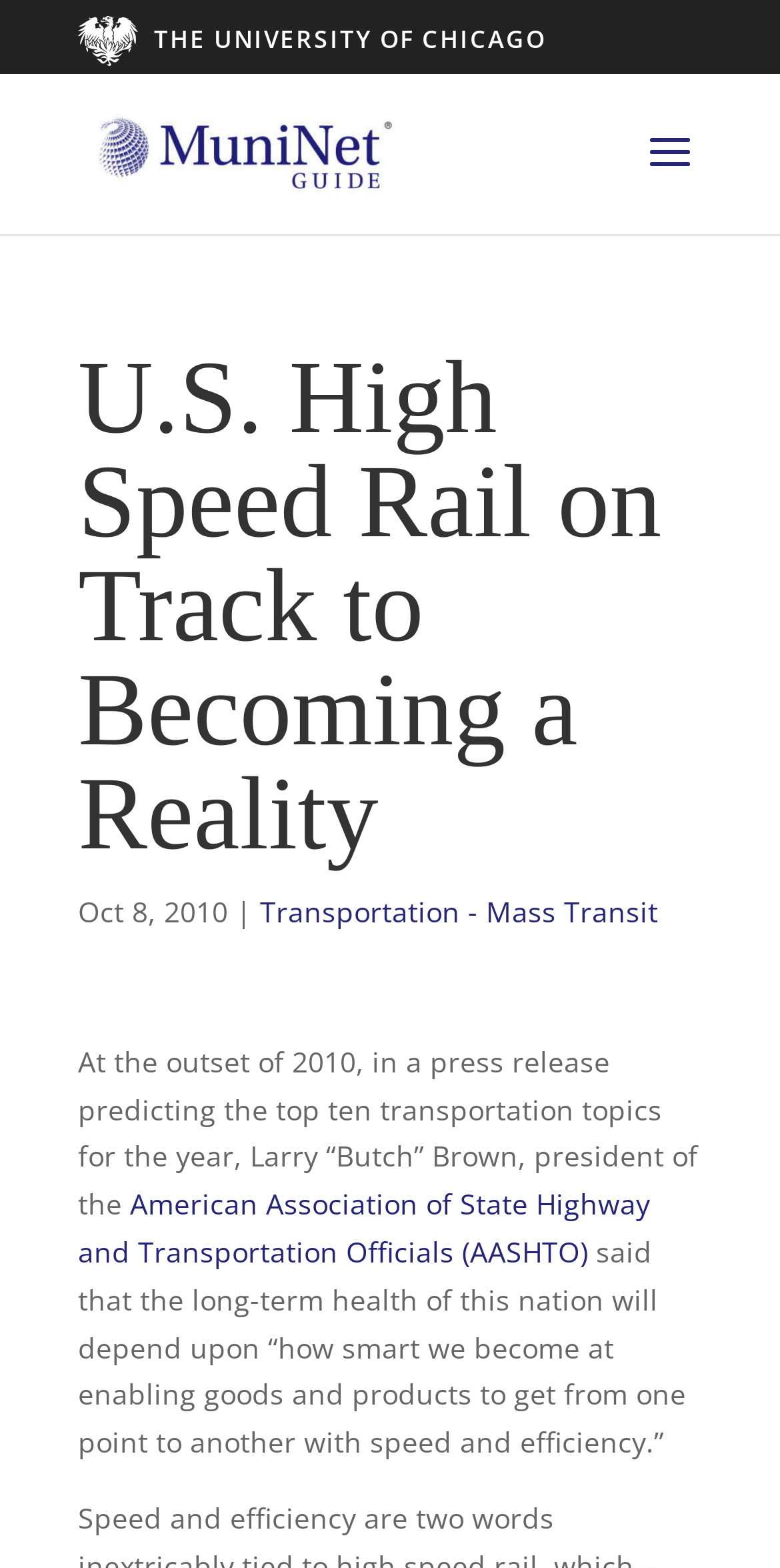What is the name of the university mentioned?
Please provide a single word or phrase as the answer based on the screenshot.

The University of Chicago